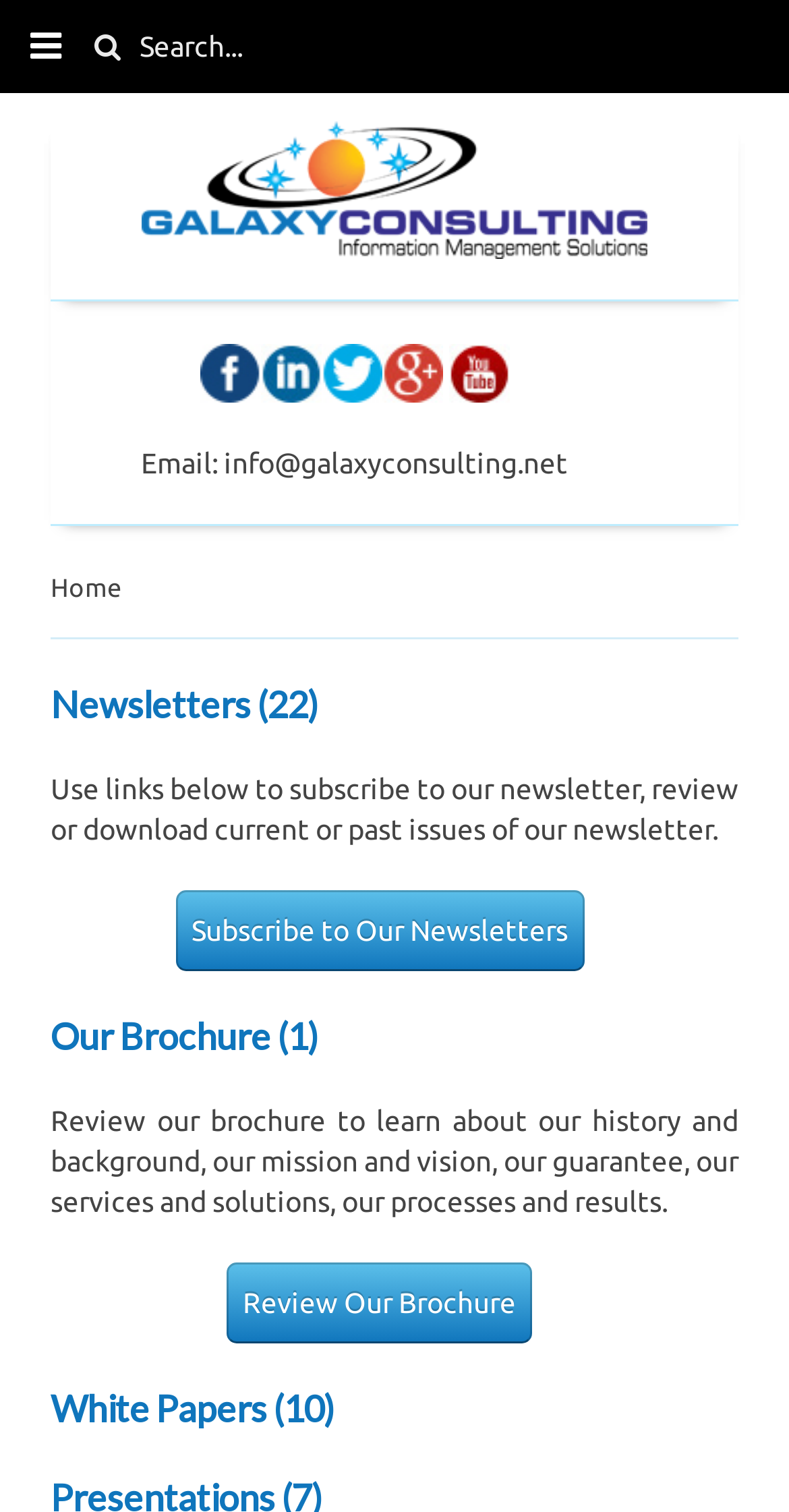Based on the image, please elaborate on the answer to the following question:
How many white papers are available?

I found the number of white papers by looking at the heading element with the content 'White Papers (10)' located at the bottom of the page.